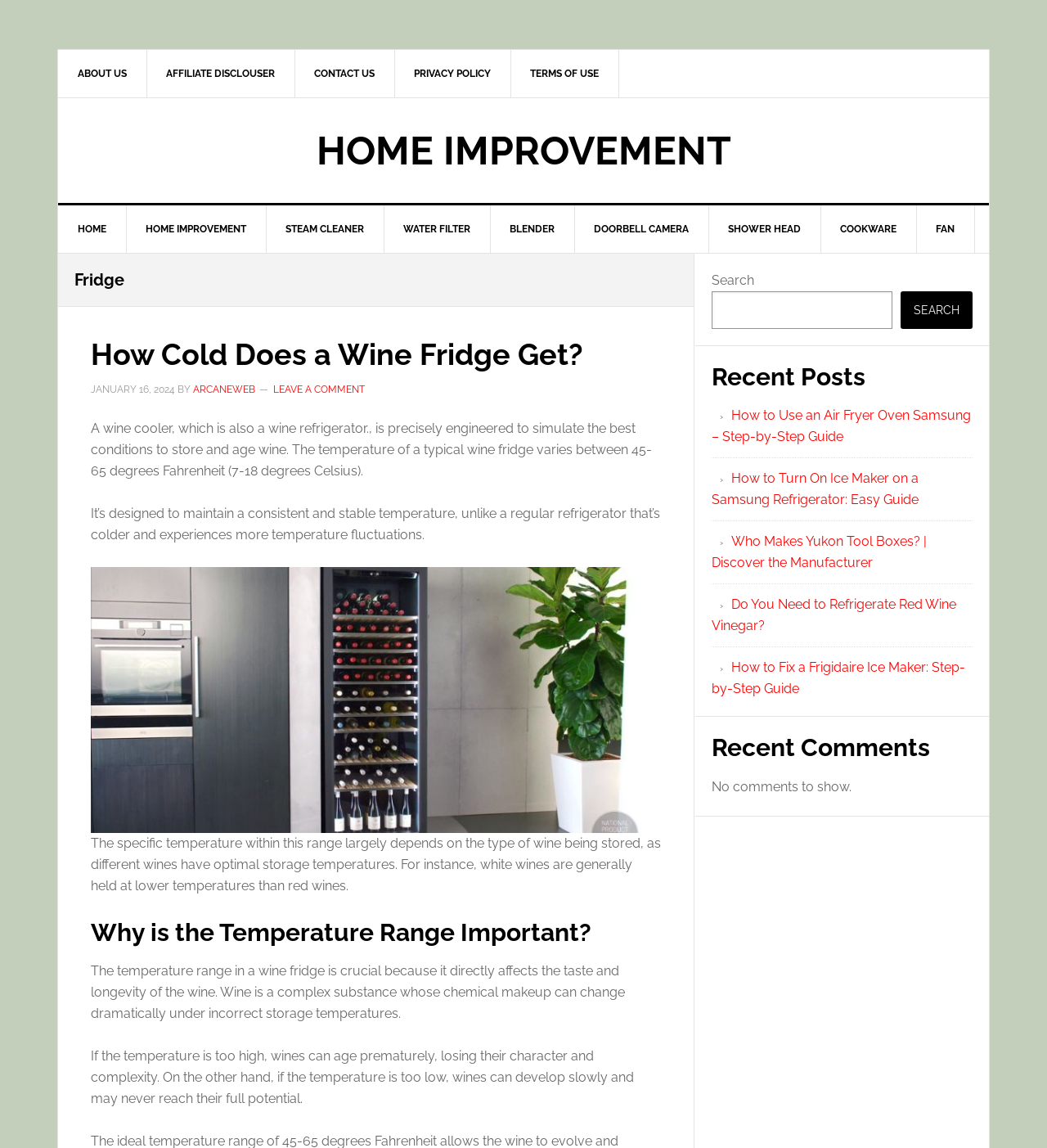What is the effect of incorrect storage temperatures on wine?
Answer the question with as much detail as you can, using the image as a reference.

If the temperature is too high, wines can age prematurely, losing their character and complexity, and if the temperature is too low, wines can develop slowly and may never reach their full potential, which affects the taste and longevity of the wine.